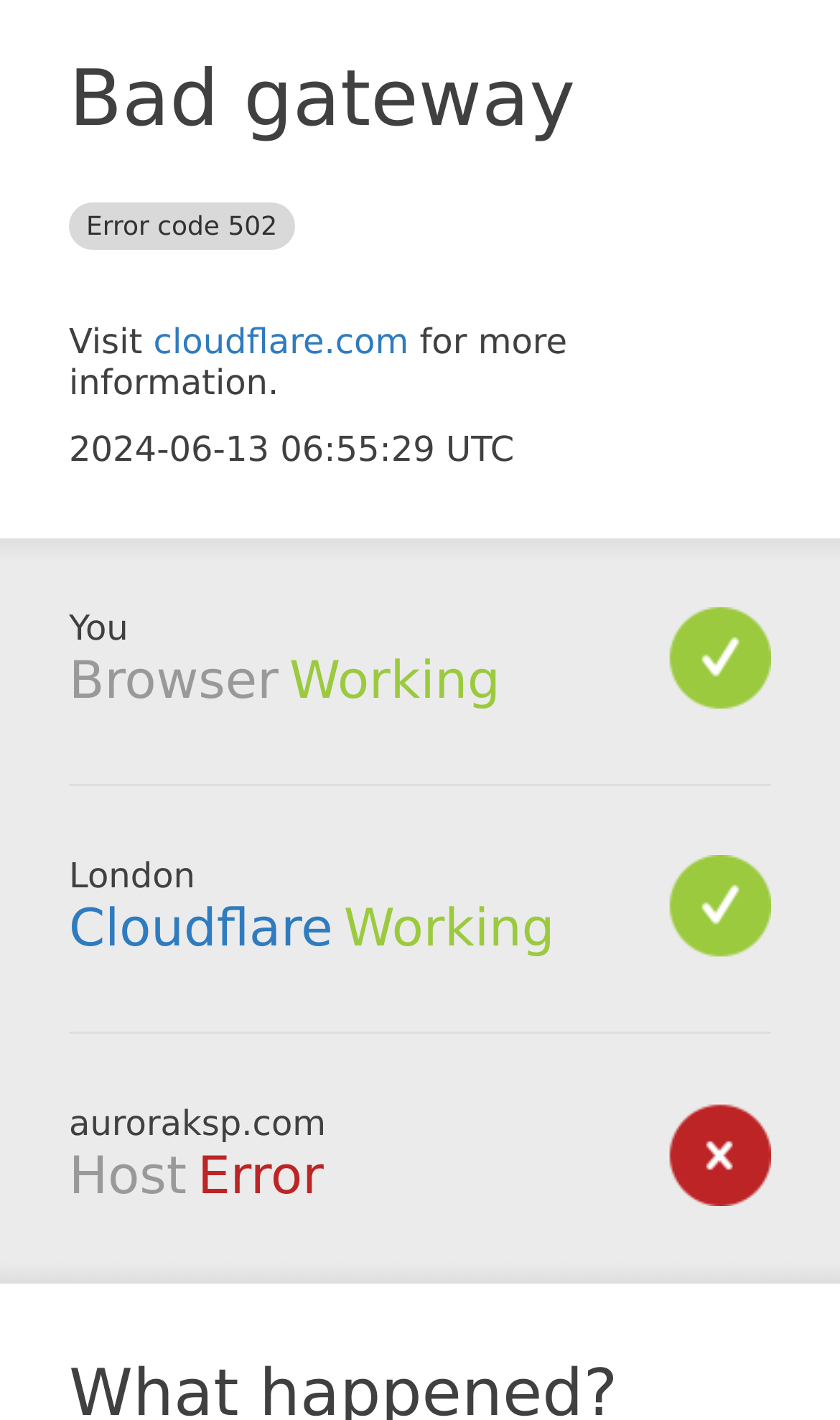Using the provided element description, identify the bounding box coordinates as (top-left x, top-left y, bottom-right x, bottom-right y). Ensure all values are between 0 and 1. Description: title="Instagram"

None